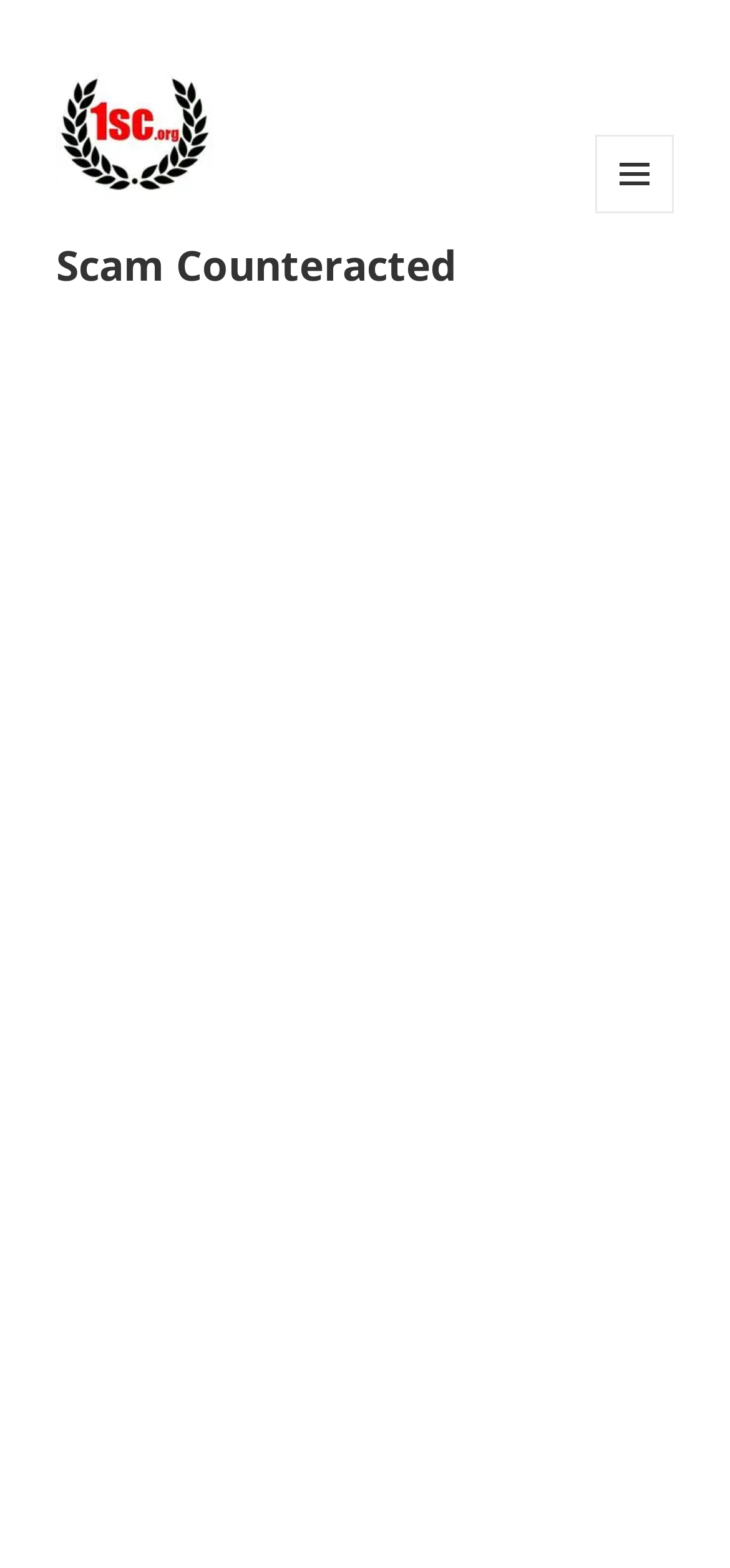Can you find the bounding box coordinates for the UI element given this description: "Book an Inspection now"? Provide the coordinates as four float numbers between 0 and 1: [left, top, right, bottom].

None